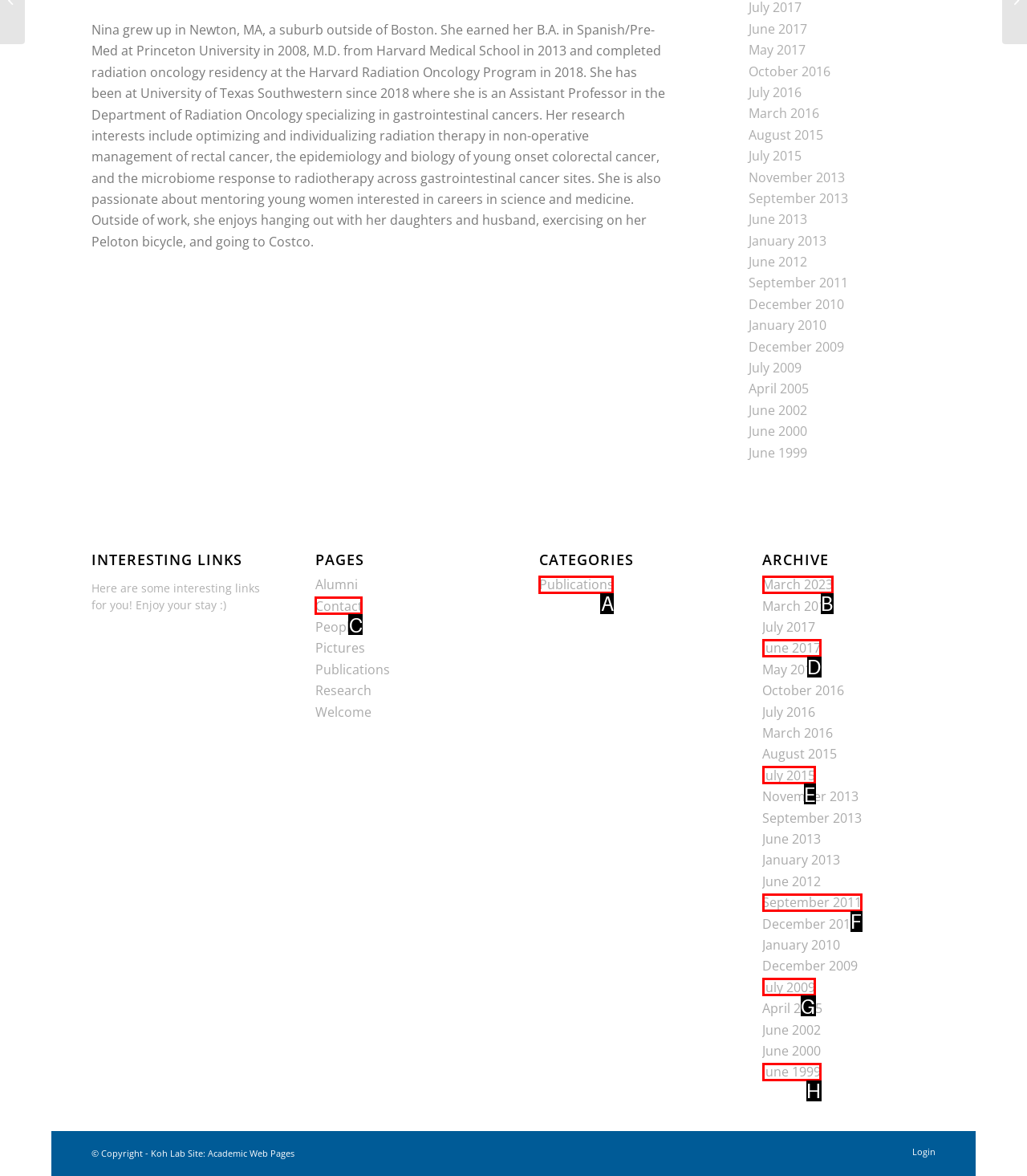Identify the option that corresponds to: Contact
Respond with the corresponding letter from the choices provided.

C